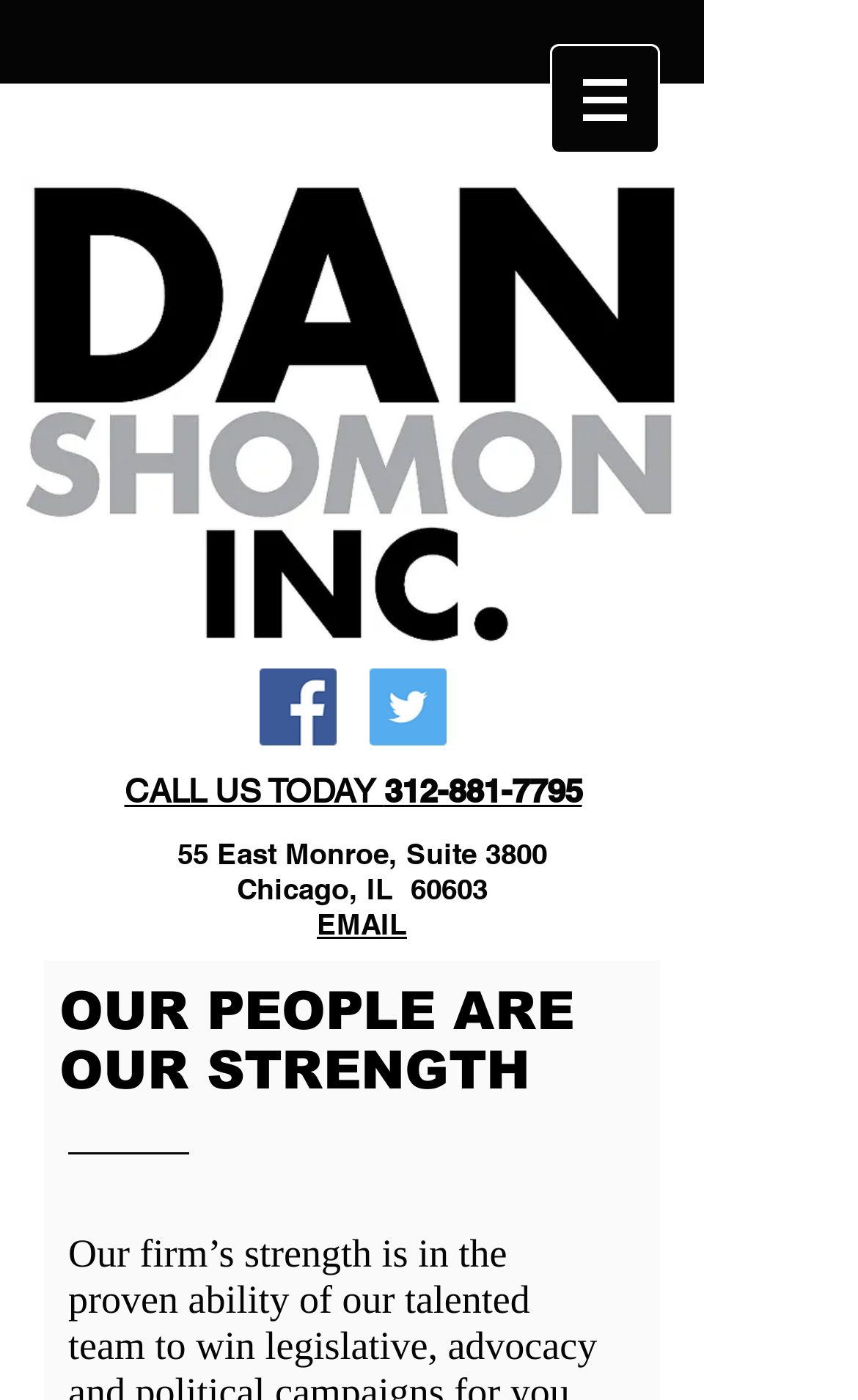Answer this question using a single word or a brief phrase:
How many social media icons are displayed?

2